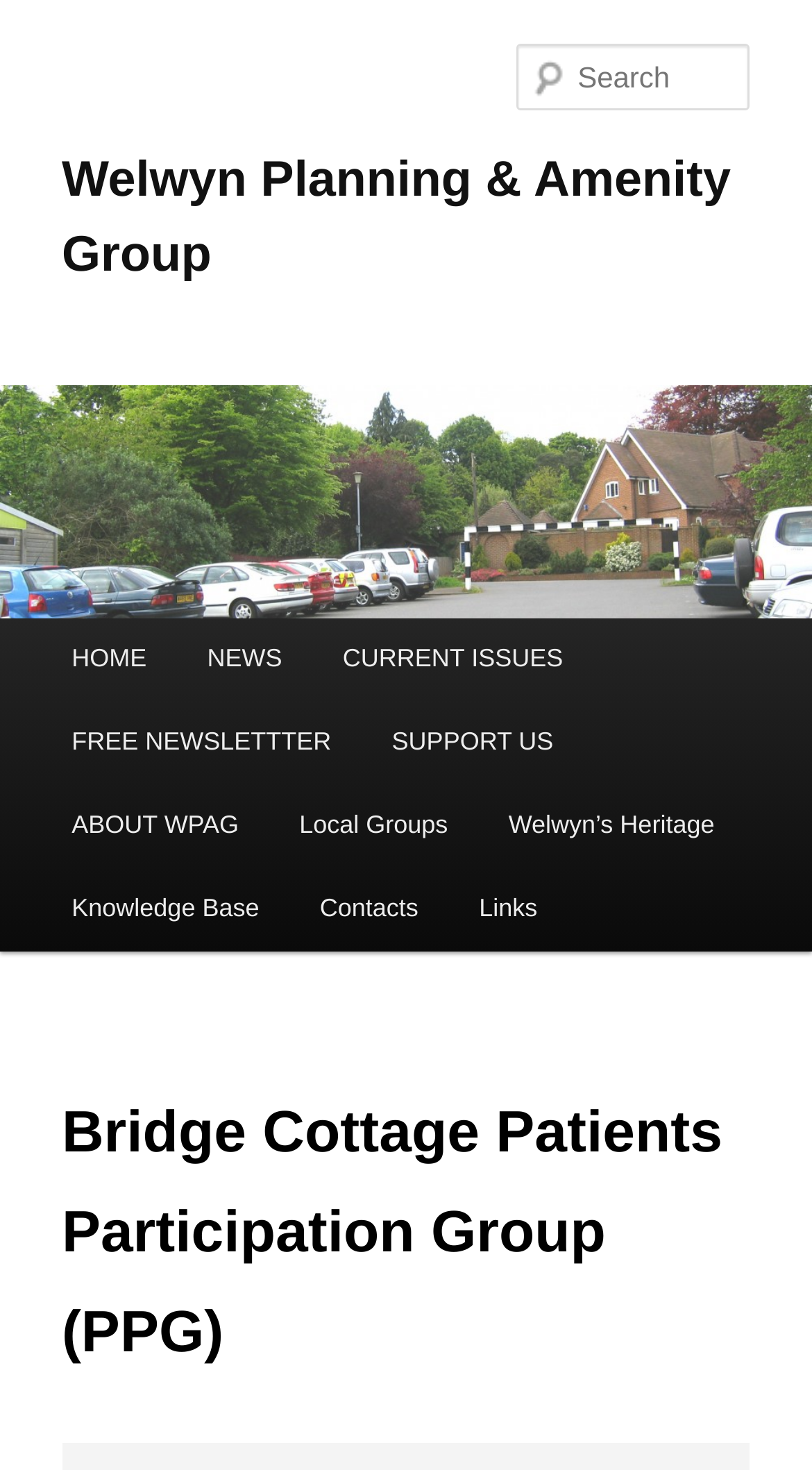What is the name of the local group mentioned?
Based on the screenshot, respond with a single word or phrase.

Welwyn’s Heritage